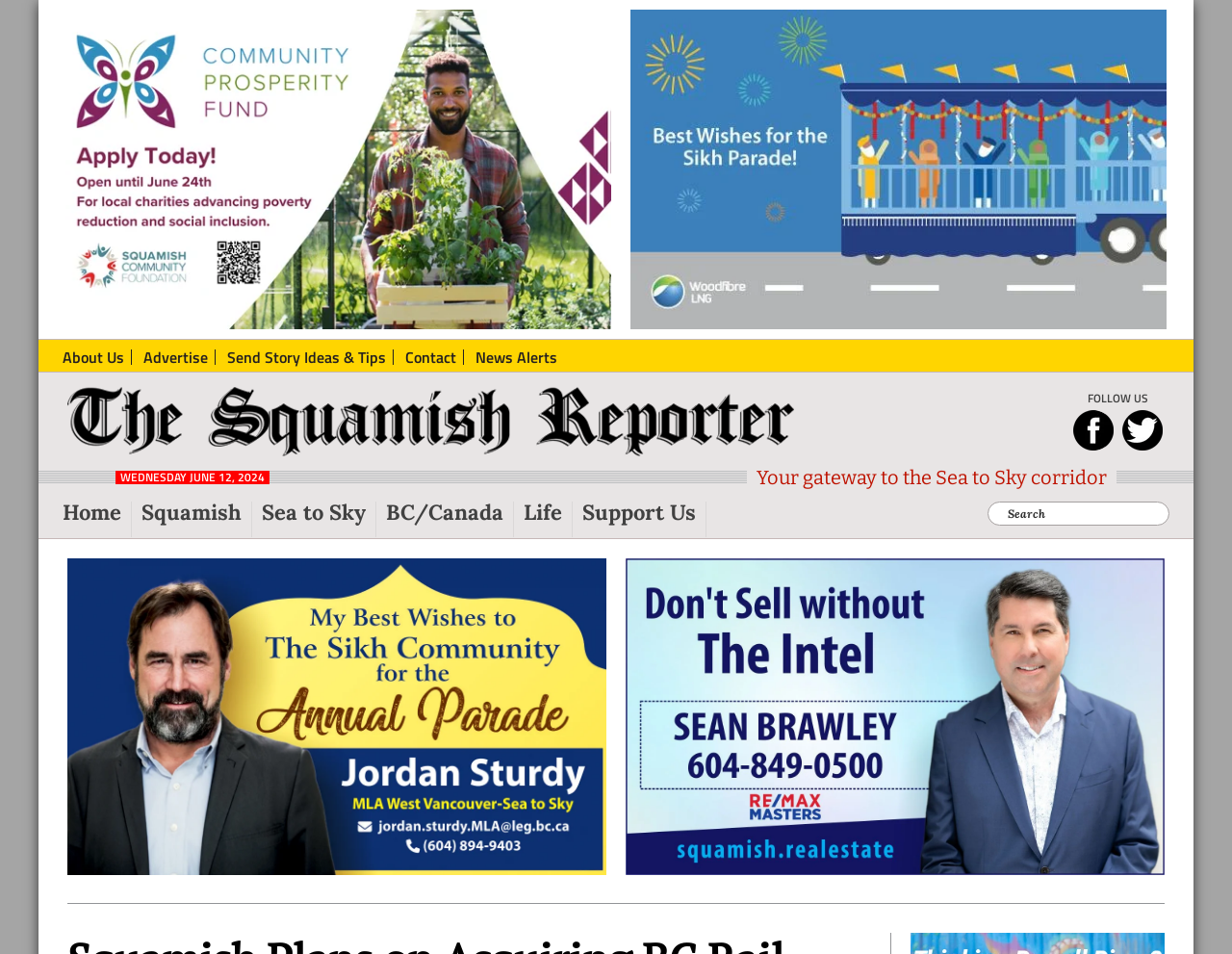Locate and provide the bounding box coordinates for the HTML element that matches this description: "Send Story Ideas & Tips".

[0.184, 0.367, 0.32, 0.383]